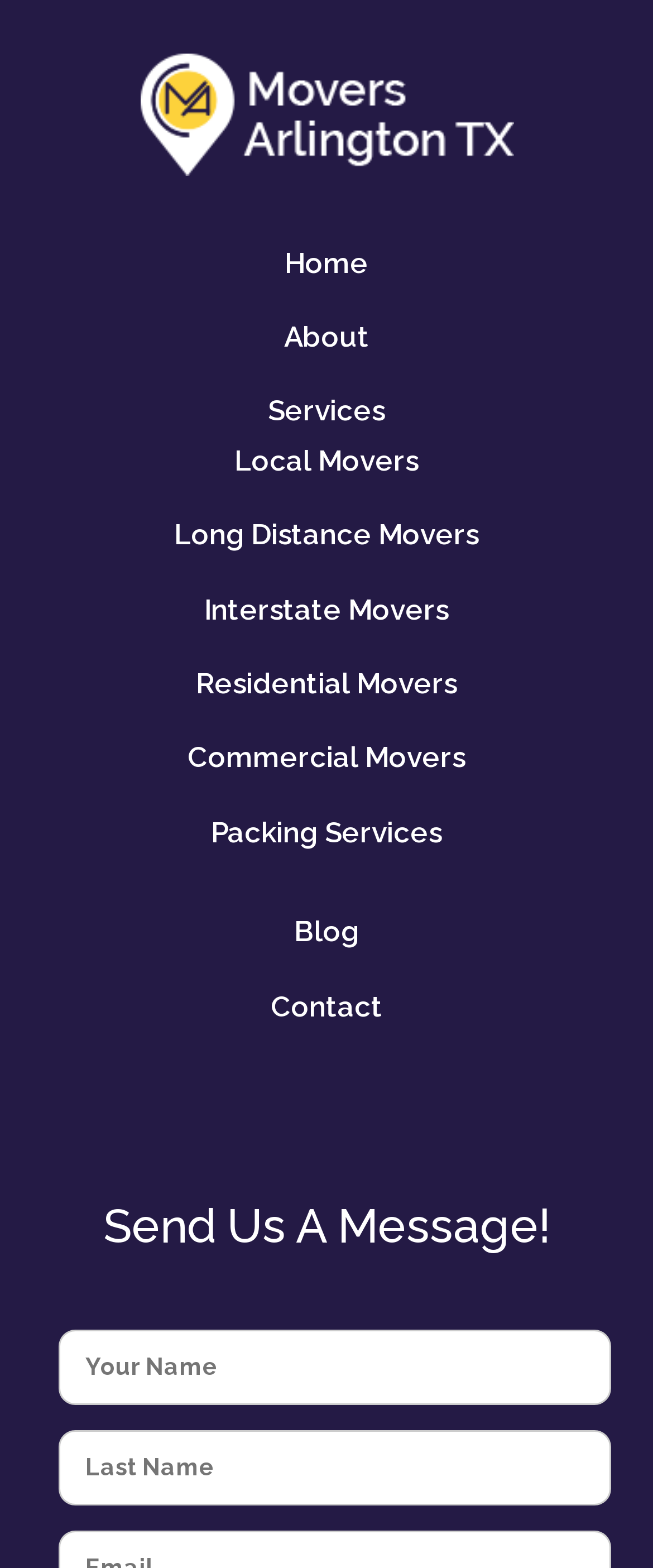Using the description "Contact", locate and provide the bounding box of the UI element.

[0.388, 0.626, 0.612, 0.658]